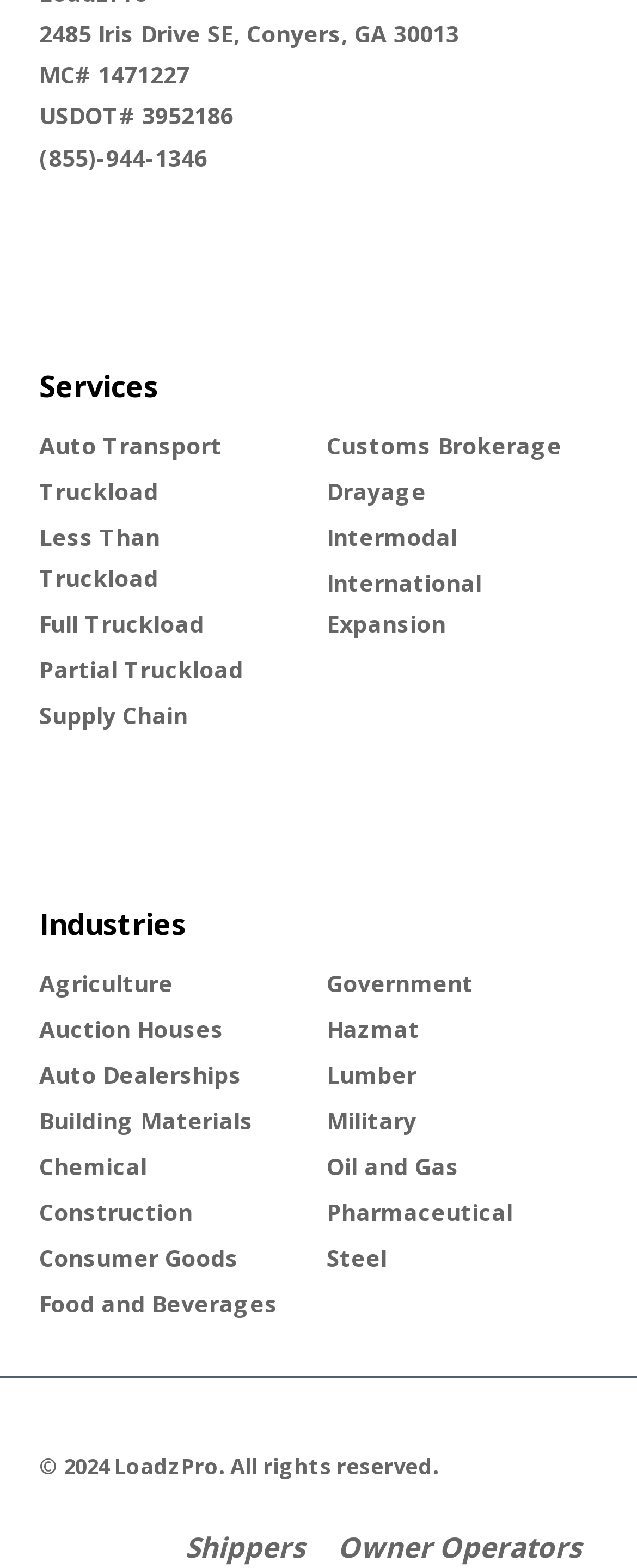Please use the details from the image to answer the following question comprehensively:
How many industries are listed on the webpage?

The industries are listed under two headings 'Industries' on the left and right sides of the webpage. On the left side, there are 10 industries listed: 'Agriculture', 'Auction Houses', 'Auto Dealerships', 'Building Materials', 'Chemical', 'Construction', 'Consumer Goods', 'Food and Beverages', 'Government', and 'Hazmat'. On the right side, there are 10 industries listed: 'Lumber', 'Military', 'Oil and Gas', 'Pharmaceutical', 'Steel', and others. Therefore, there are a total of 20 industries listed on the webpage.